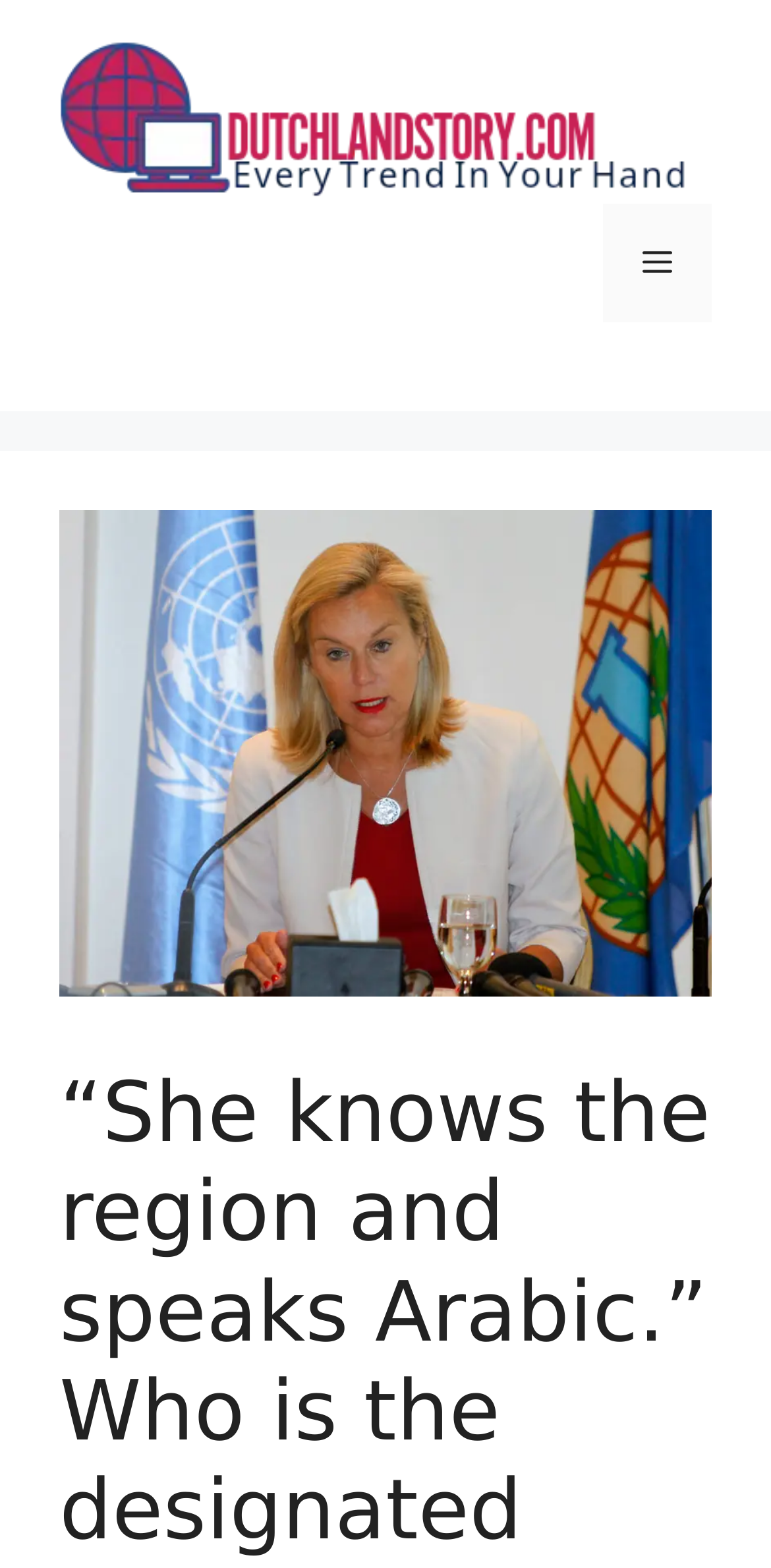Using the format (top-left x, top-left y, bottom-right x, bottom-right y), provide the bounding box coordinates for the described UI element. All values should be floating point numbers between 0 and 1: alt="dutchlandstory.com"

[0.077, 0.064, 0.923, 0.09]